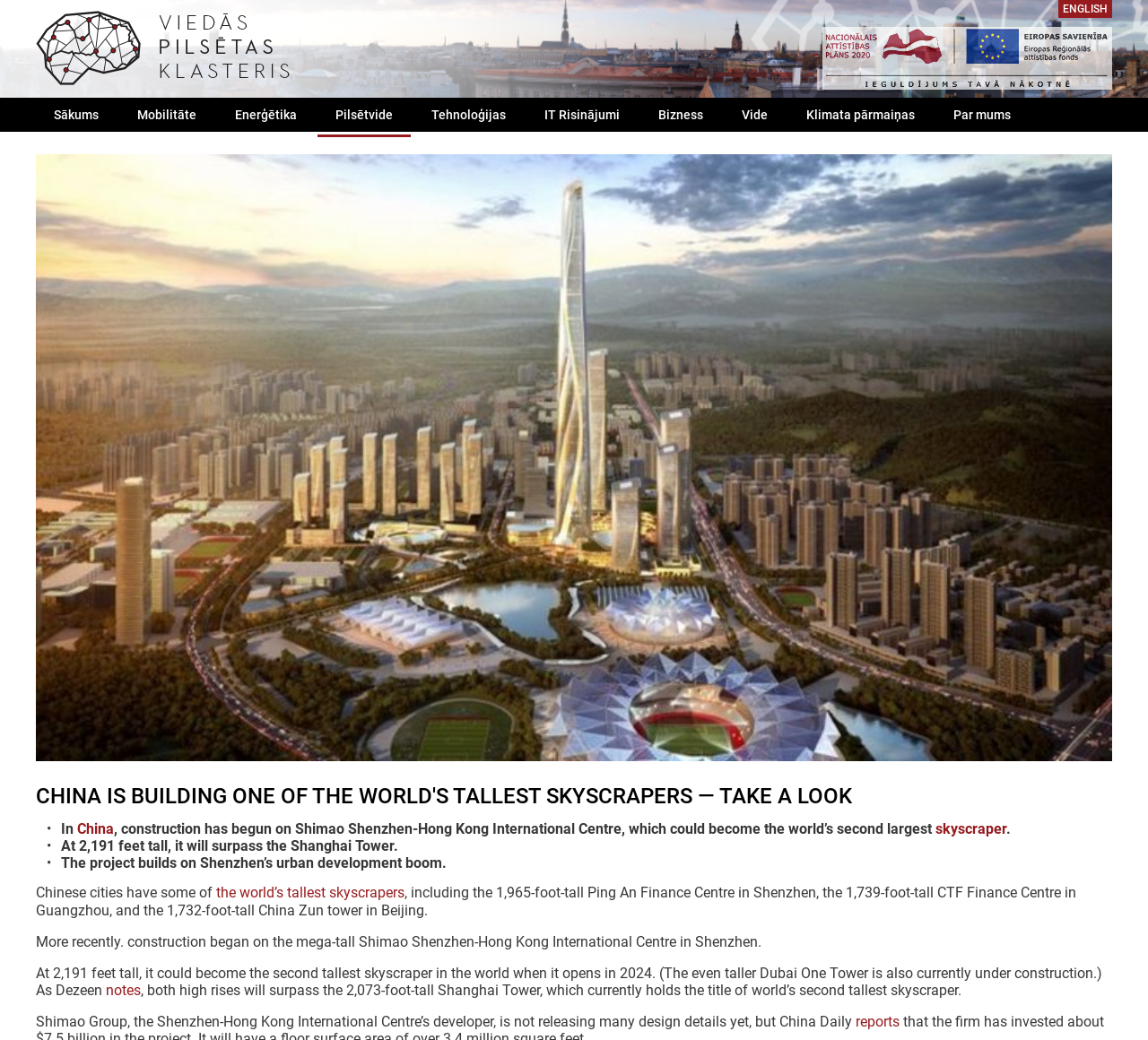Determine the bounding box coordinates for the HTML element mentioned in the following description: "the world’s tallest skyscrapers". The coordinates should be a list of four floats ranging from 0 to 1, represented as [left, top, right, bottom].

[0.188, 0.85, 0.352, 0.867]